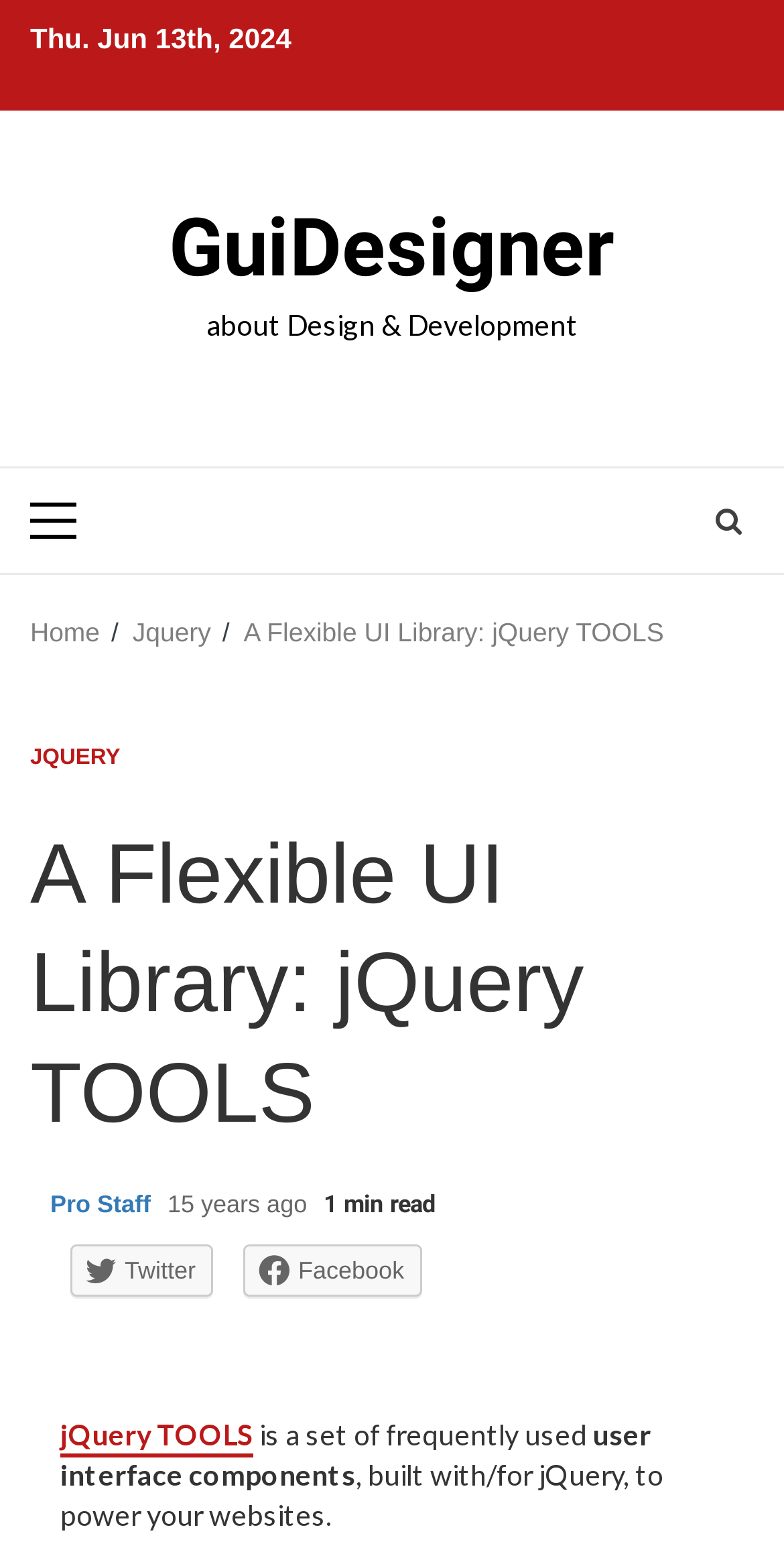Find the bounding box of the UI element described as: "Pro Staff". The bounding box coordinates should be given as four float values between 0 and 1, i.e., [left, top, right, bottom].

[0.064, 0.764, 0.201, 0.783]